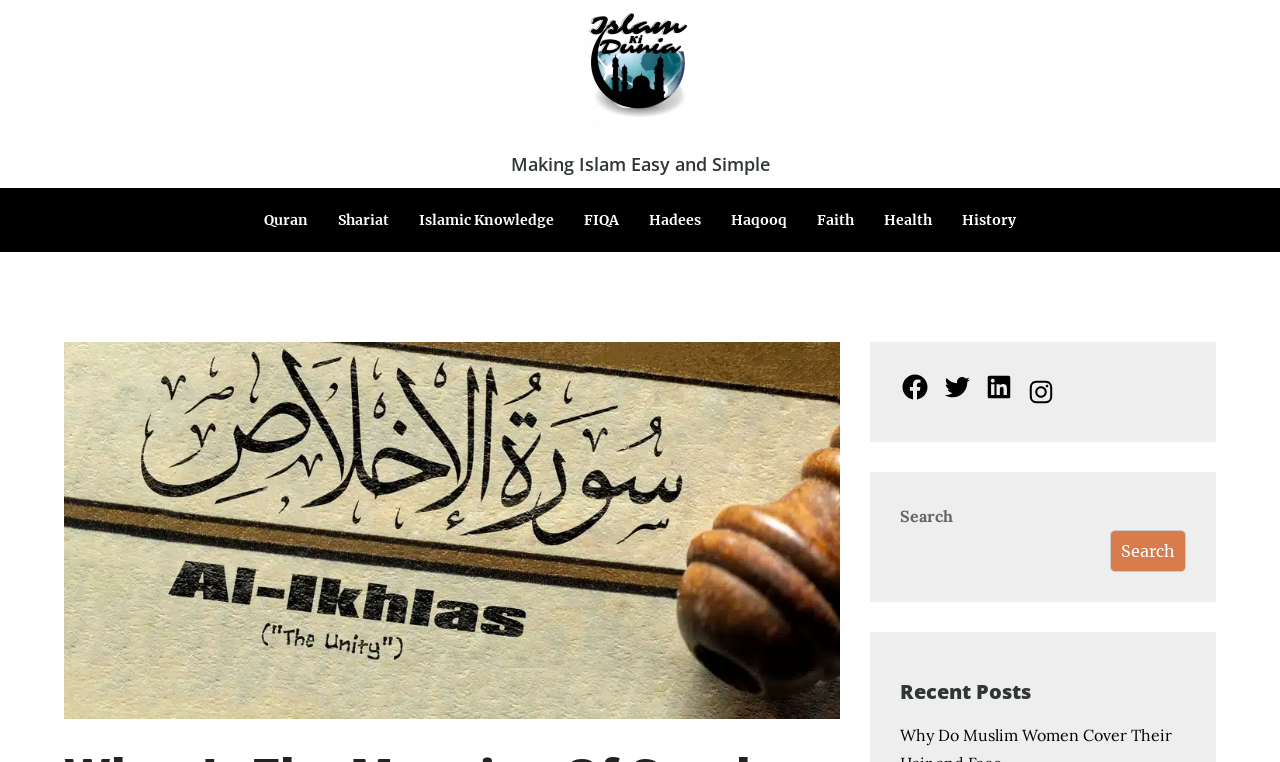Find the bounding box coordinates of the clickable region needed to perform the following instruction: "Search for something". The coordinates should be provided as four float numbers between 0 and 1, i.e., [left, top, right, bottom].

[0.703, 0.696, 0.859, 0.748]